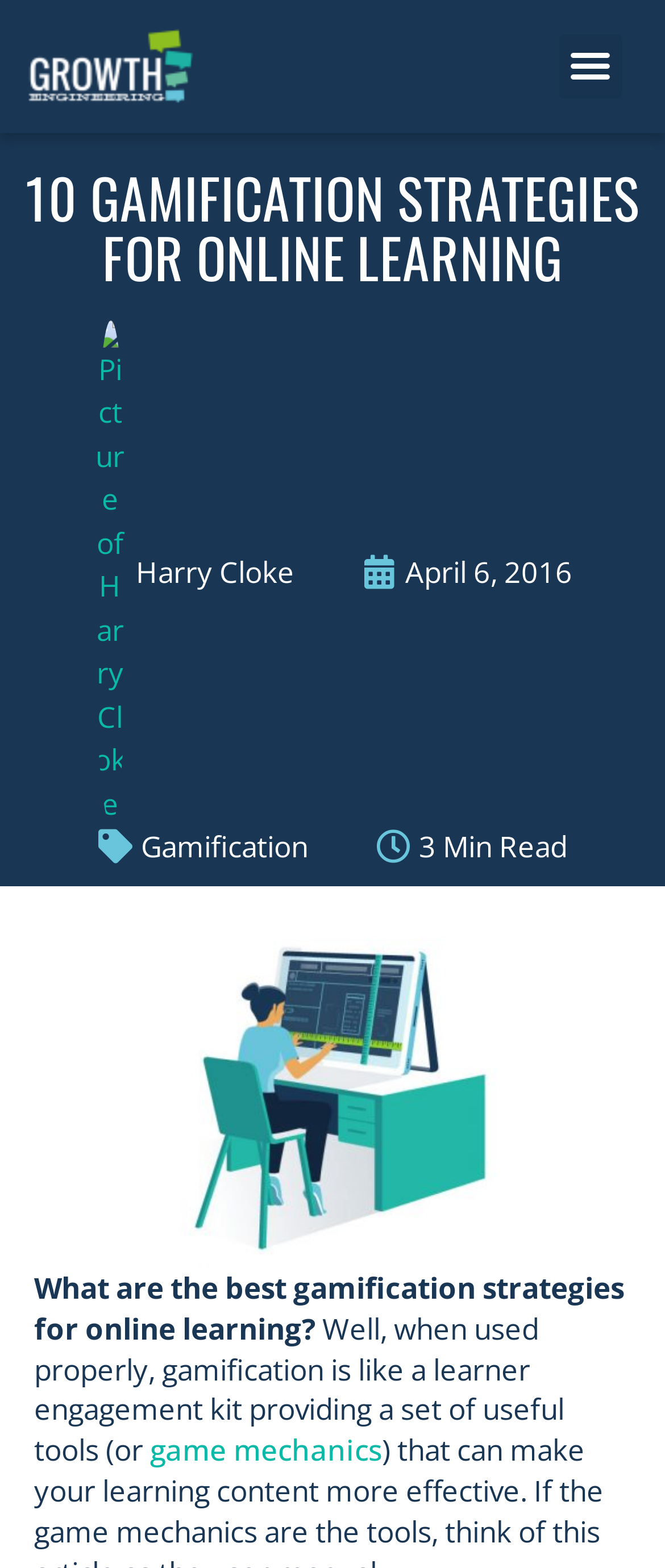Bounding box coordinates must be specified in the format (top-left x, top-left y, bottom-right x, bottom-right y). All values should be floating point numbers between 0 and 1. What are the bounding box coordinates of the UI element described as: Sign Up

None